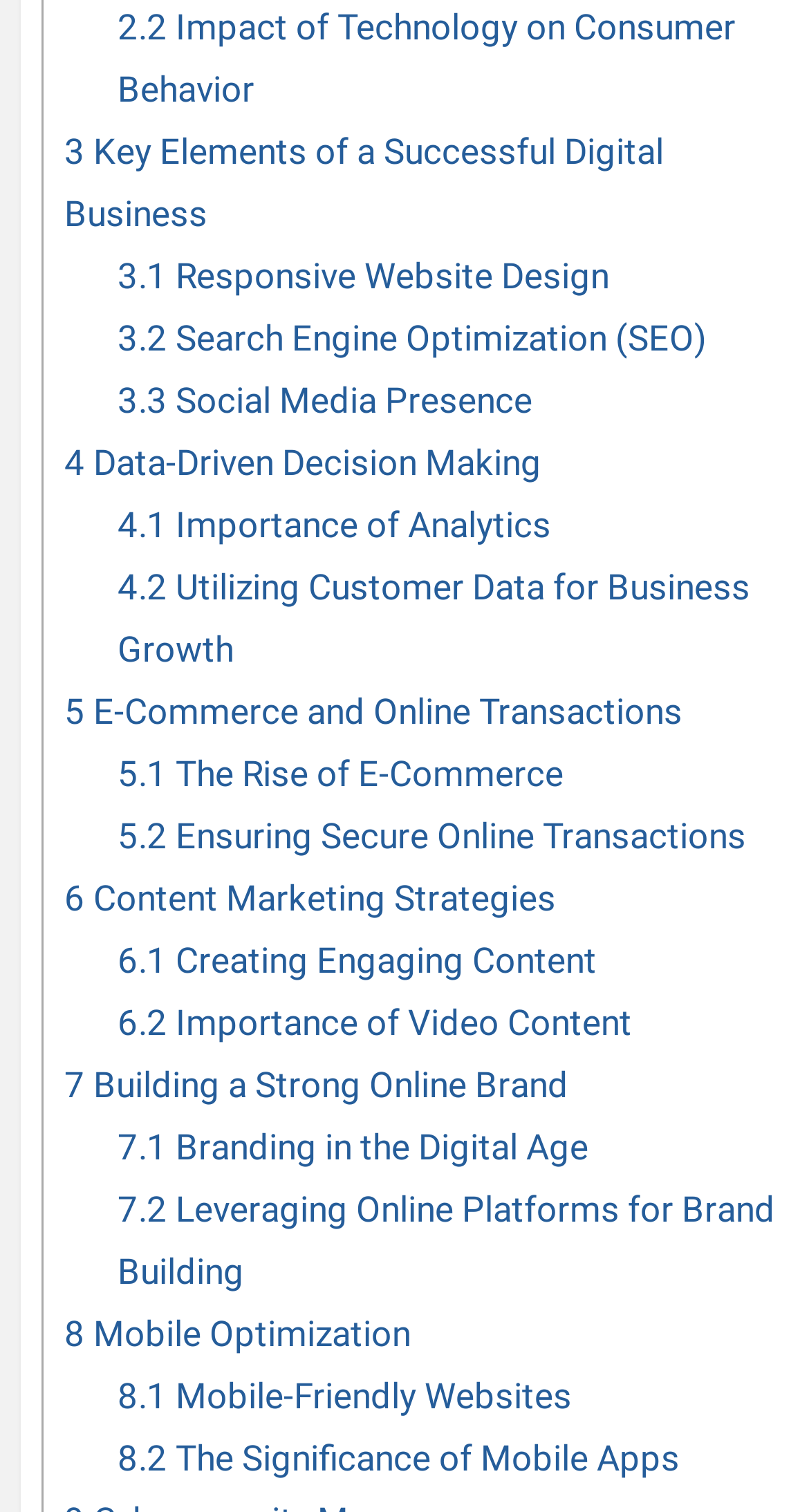How many links are related to e-commerce?
Please interpret the details in the image and answer the question thoroughly.

I found two links related to e-commerce: '5.1 The Rise of E-Commerce' and '5.2 Ensuring Secure Online Transactions', which indicates that there are two links related to e-commerce.